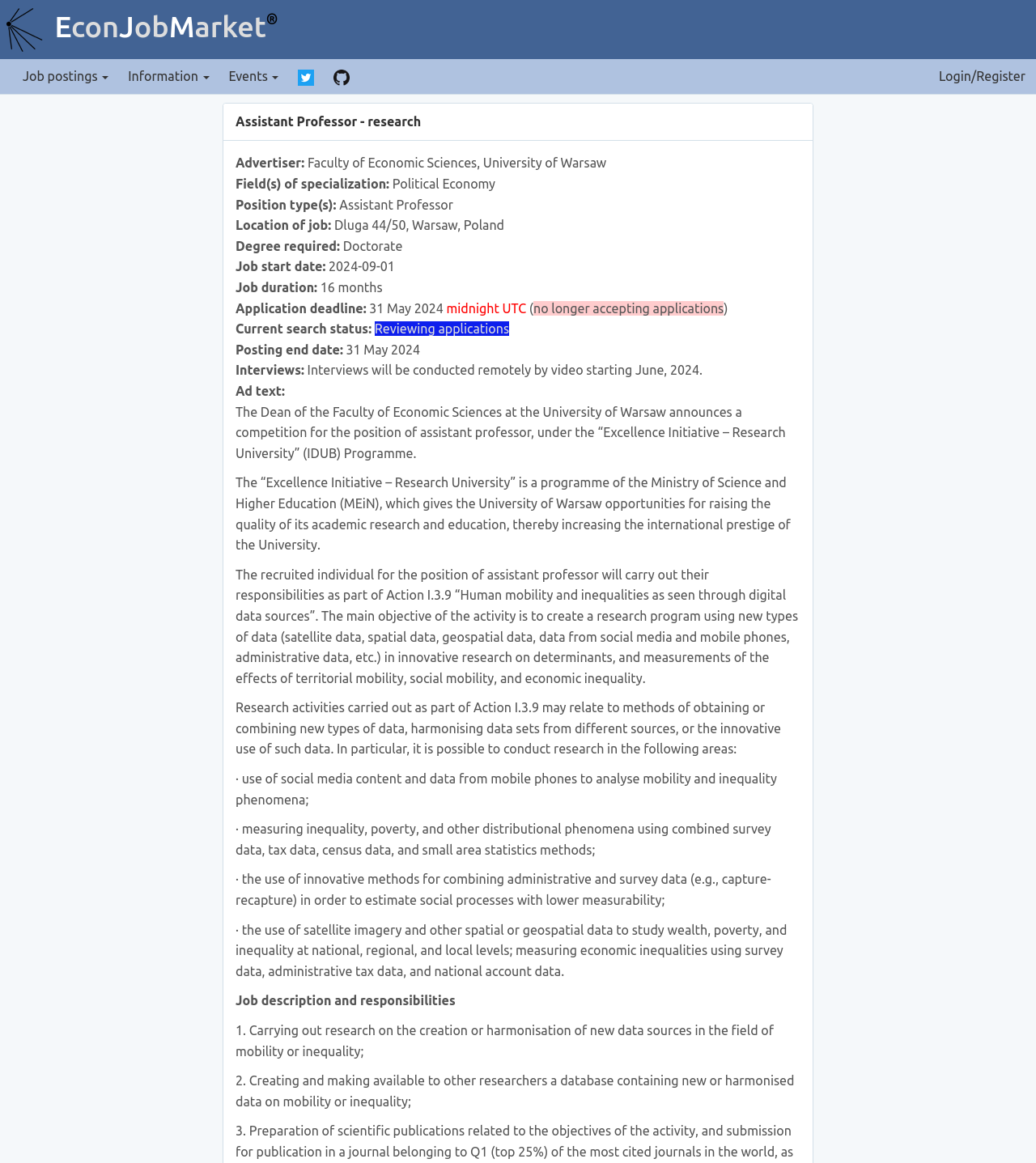Determine the bounding box coordinates of the element's region needed to click to follow the instruction: "Check the application deadline". Provide these coordinates as four float numbers between 0 and 1, formatted as [left, top, right, bottom].

[0.227, 0.259, 0.354, 0.271]